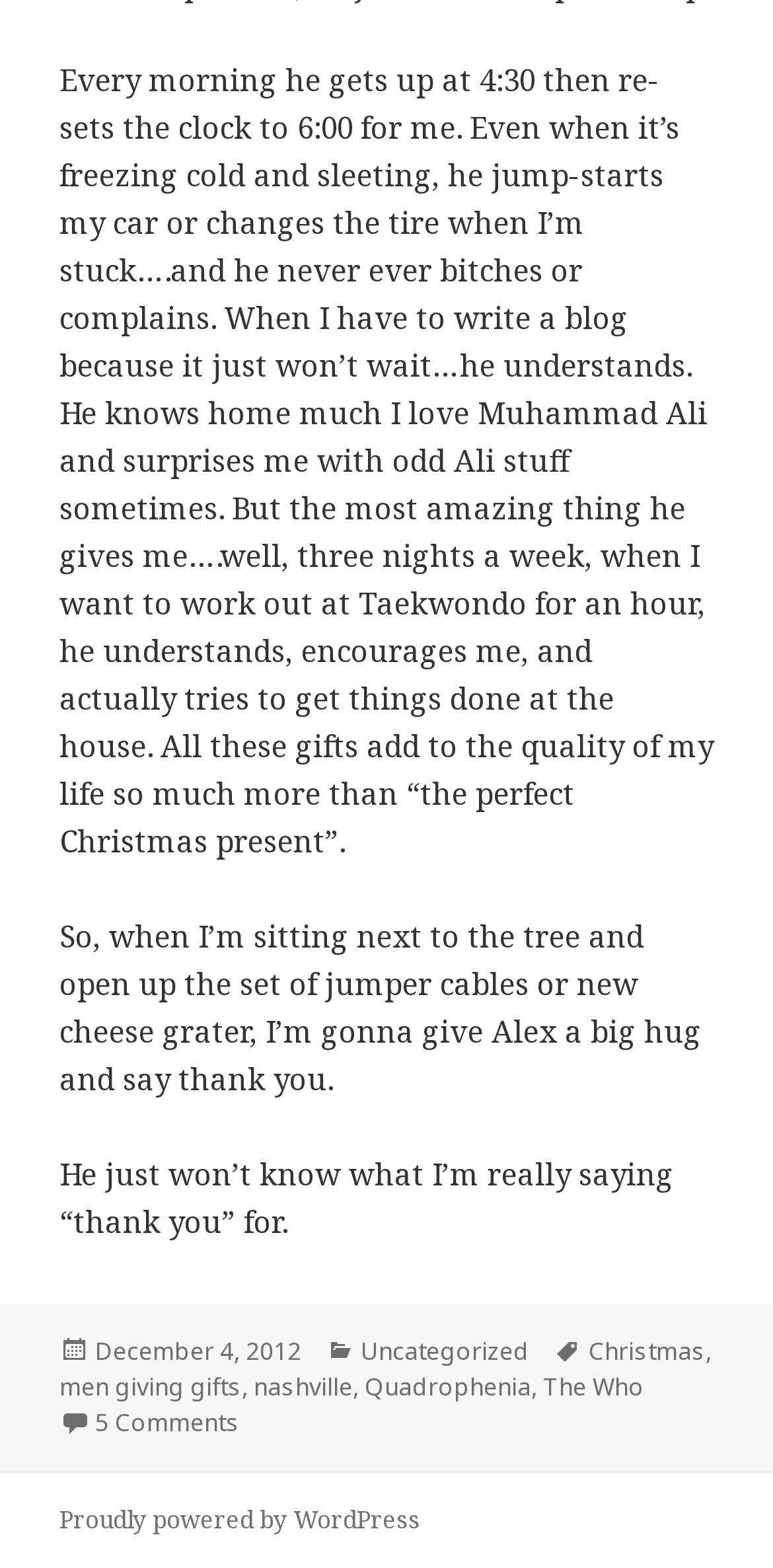Please identify the bounding box coordinates of the element that needs to be clicked to perform the following instruction: "Click the link to view the post dated December 4, 2012".

[0.123, 0.85, 0.39, 0.873]